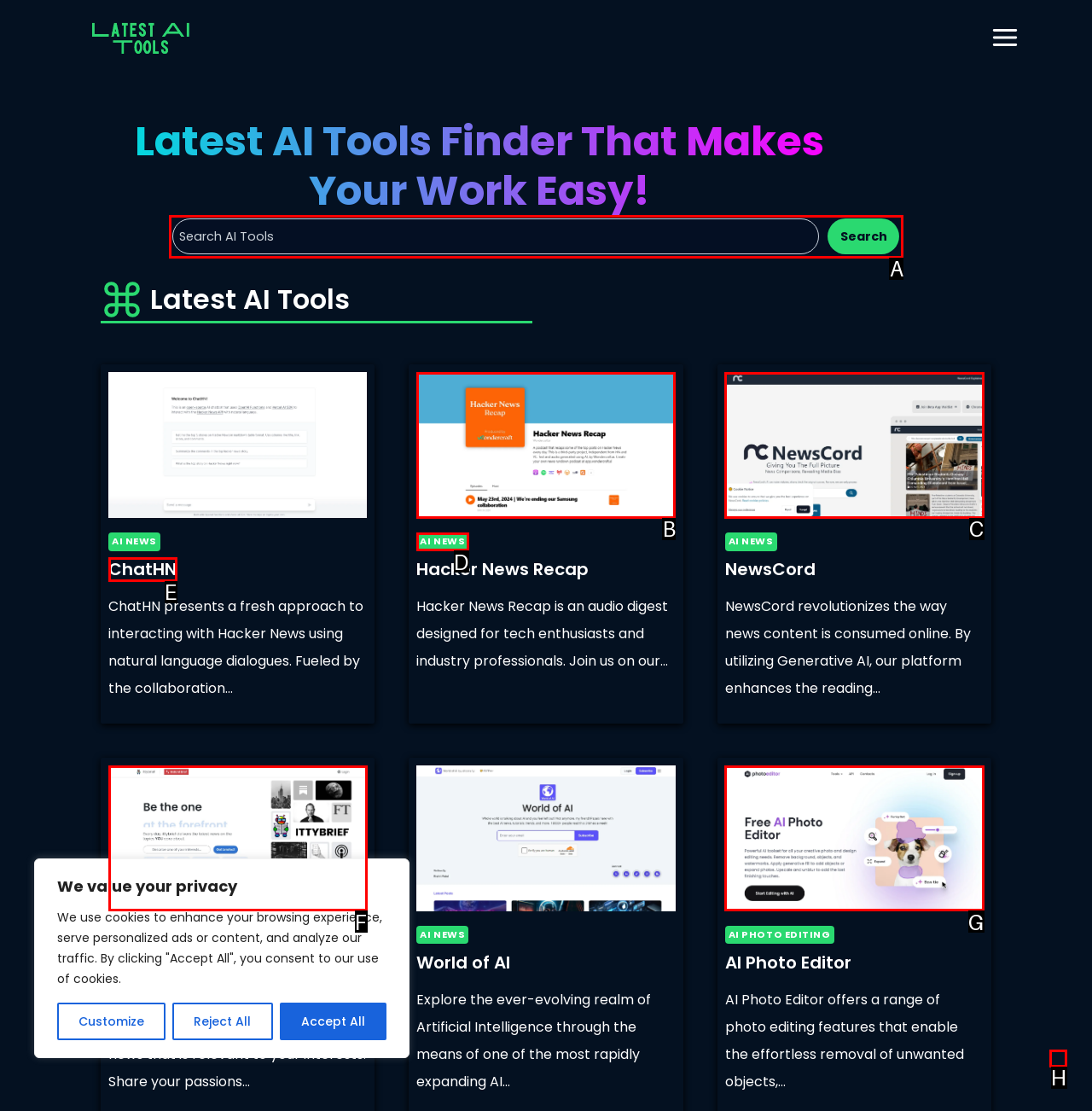Point out the HTML element I should click to achieve the following: Search for AI tools Reply with the letter of the selected element.

A